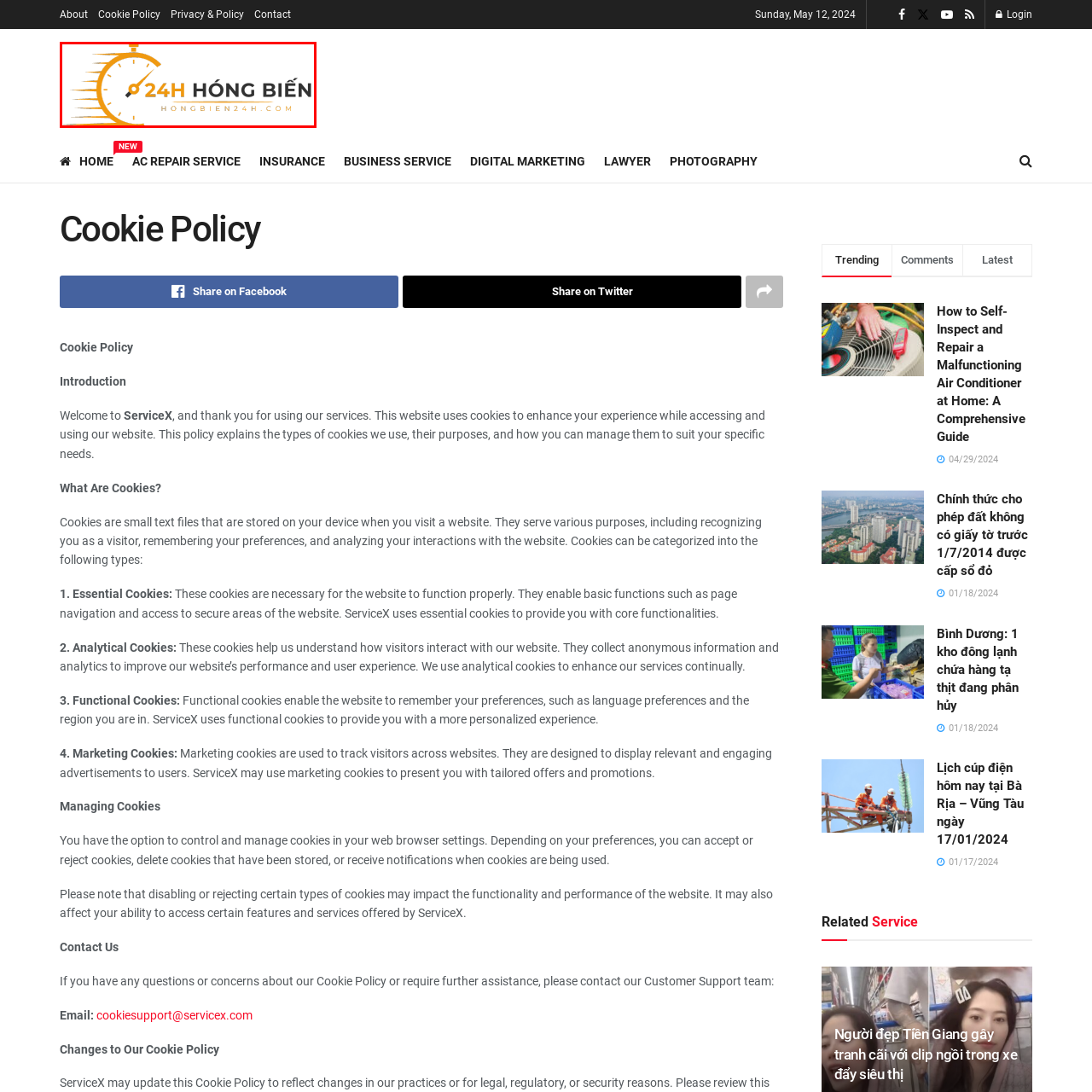Describe extensively the contents of the image within the red-bordered area.

The image features the logo of "24H Hóng Biến," a service that appears to be focused on delivering timely updates and information, as suggested by the use of a speedometer graphic. The logo prominently displays the name "Hóng Biến" in bold lettering, accompanied by a stylized depiction of movement, symbolizing speed and efficiency. The color scheme incorporates orange, conveying energy and urgency, alongside a clean, modern font that enhances readability. Below the logo, the website URL "hongbien24h.com" is presented, indicating an online presence where users can access further information or services offered by this entity.